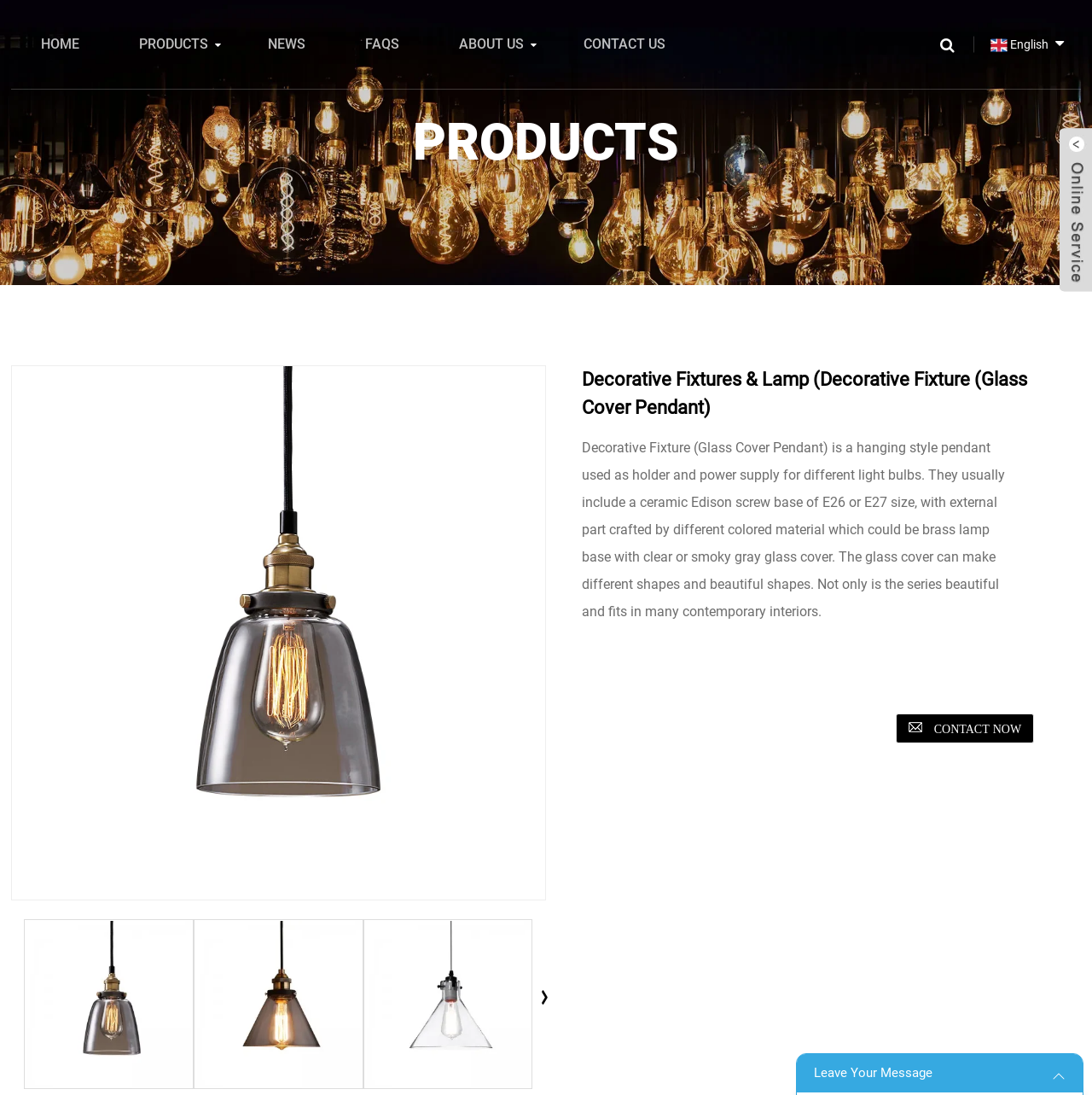Locate the bounding box coordinates of the element that needs to be clicked to carry out the instruction: "Click the link to learn more about the show". The coordinates should be given as four float numbers ranging from 0 to 1, i.e., [left, top, right, bottom].

None